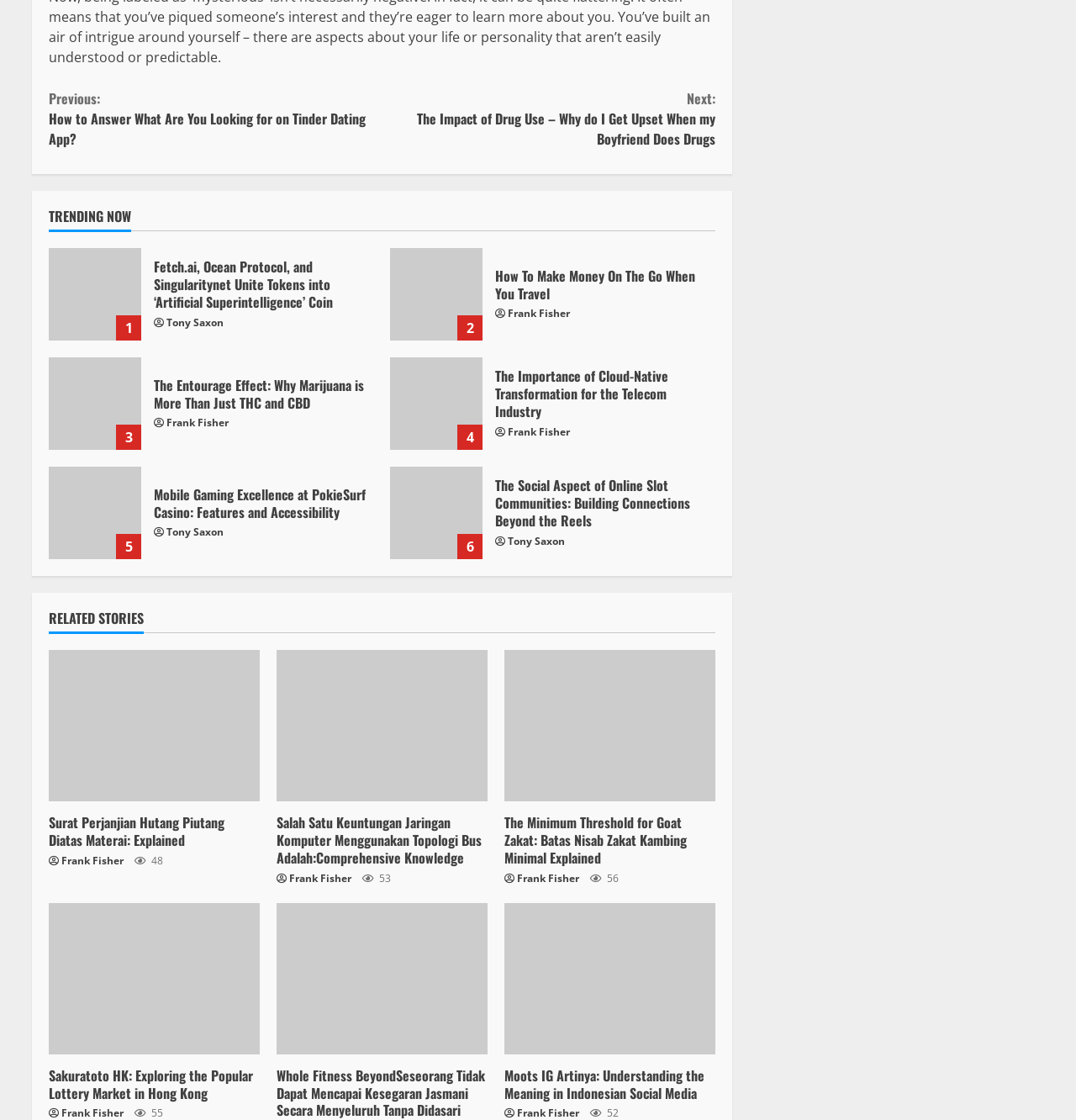What is the title of the first article in the list? Look at the image and give a one-word or short phrase answer.

Fetch.ai, Ocean Protocol, and Singularitynet Unite Tokens into ‘Artificial Superintelligence’ Coin